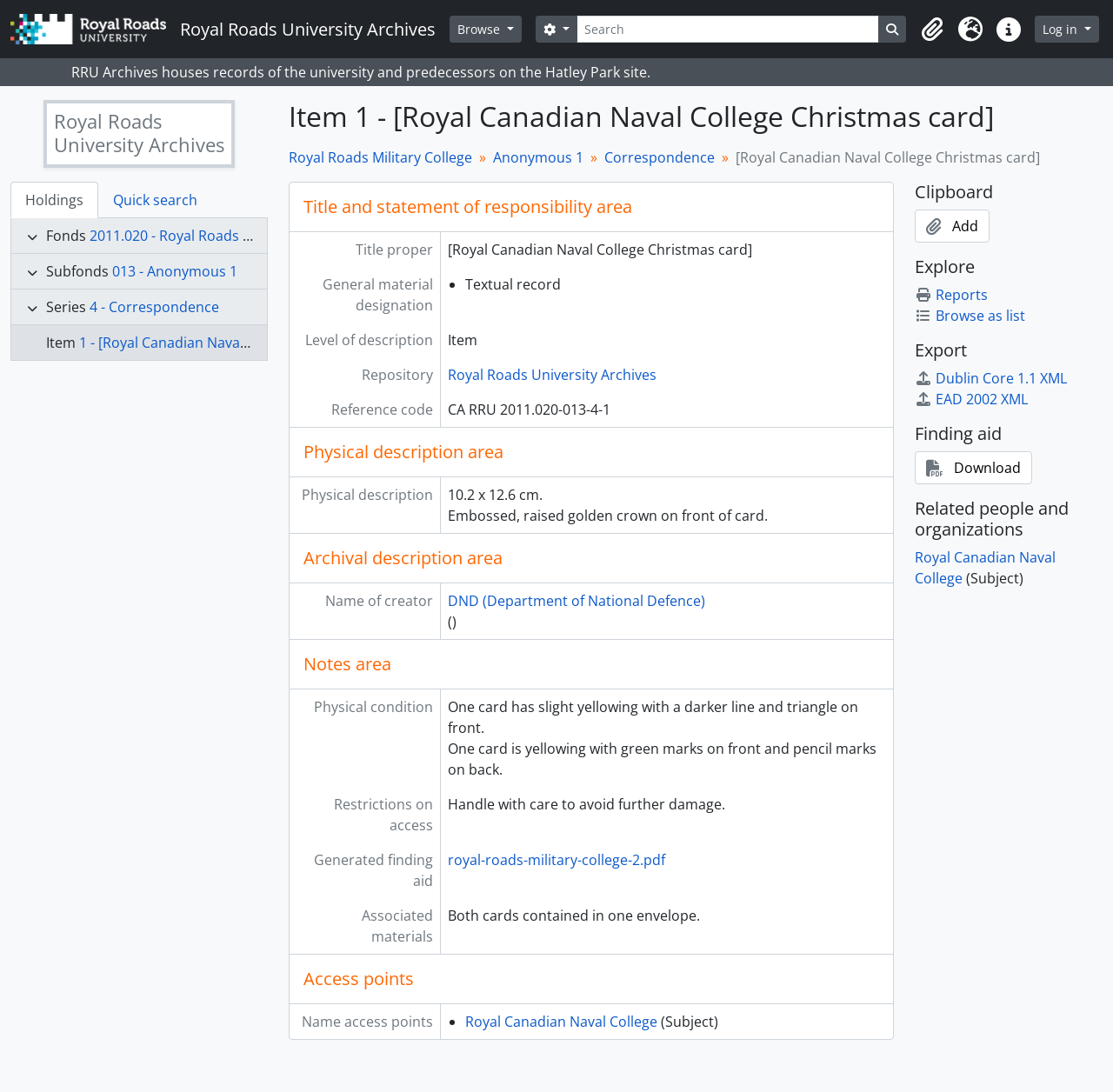Describe all the significant parts and information present on the webpage.

The webpage is an archival record page from Royal Roads University Archives, featuring a Christmas card from the Royal Canadian Naval College. At the top, there is a main navigation bar with several buttons, including "Browse", "Search", "Clipboard", "Language", and "Quick links". Below the navigation bar, there is a brief description of the archives, stating that it houses records of the university and its predecessors on the Hatley Park site.

The main content of the page is divided into several sections. On the left side, there is a tab list with two tabs, "Holdings" and "Quick search", where "Holdings" is currently selected. Below the tab list, there is a hierarchical list of archival records, including "Fonds", "Subfonds", "Series", and "Item", with links to each level of description.

On the right side, there is a detailed description of the item, including its title, statement of responsibility, physical description, archival description, and notes. The physical description section includes details about the size and condition of the card. The archival description section includes information about the creator and the restrictions on access. The notes section includes additional information about the physical condition and handling instructions.

At the bottom of the page, there are several headings, including "Access points", "Clipboard", "Explore", "Export", and "Finding aid", with links to related resources and functions.